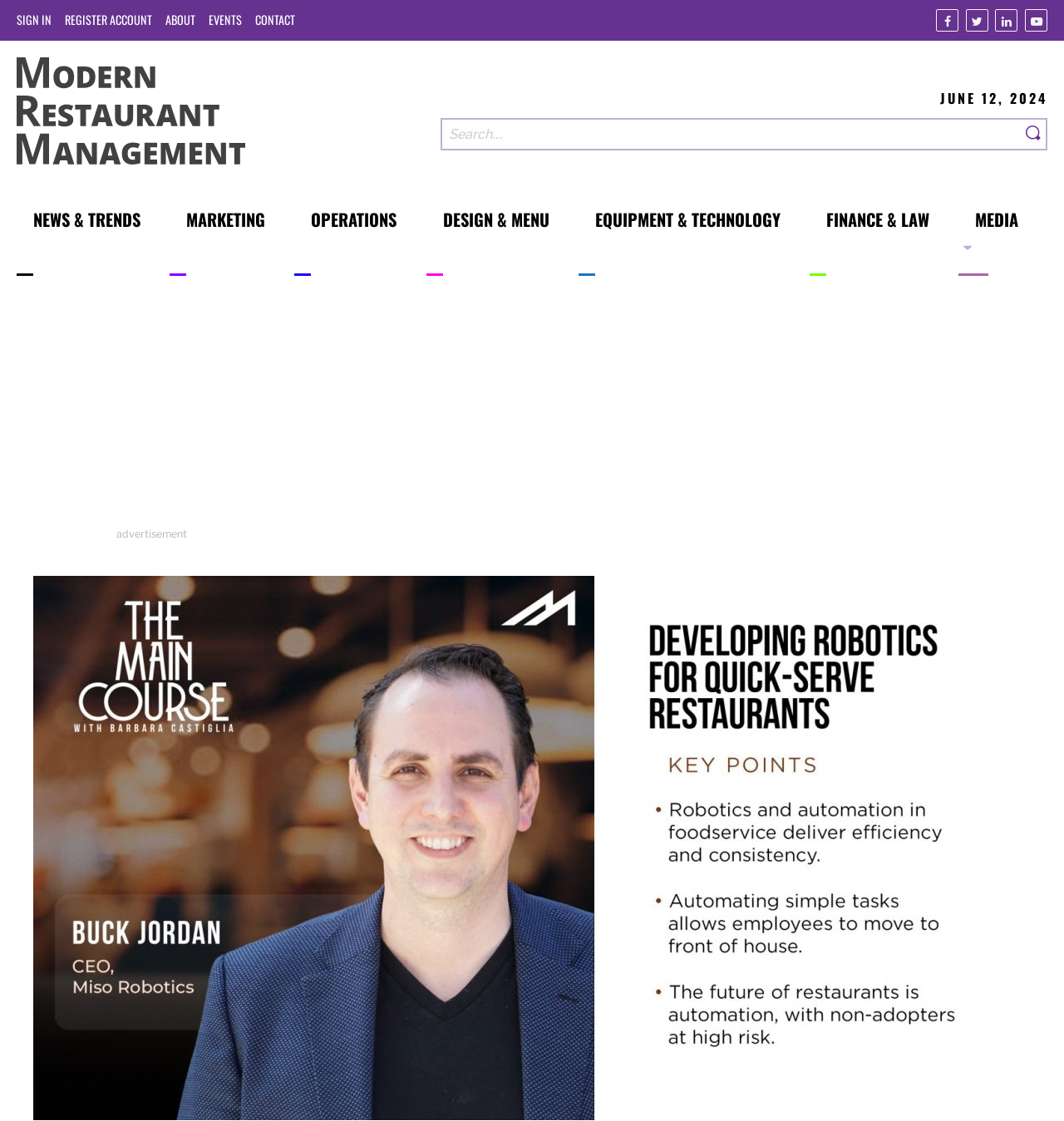What is the name of the podcast?
Examine the screenshot and reply with a single word or phrase.

The Main Course